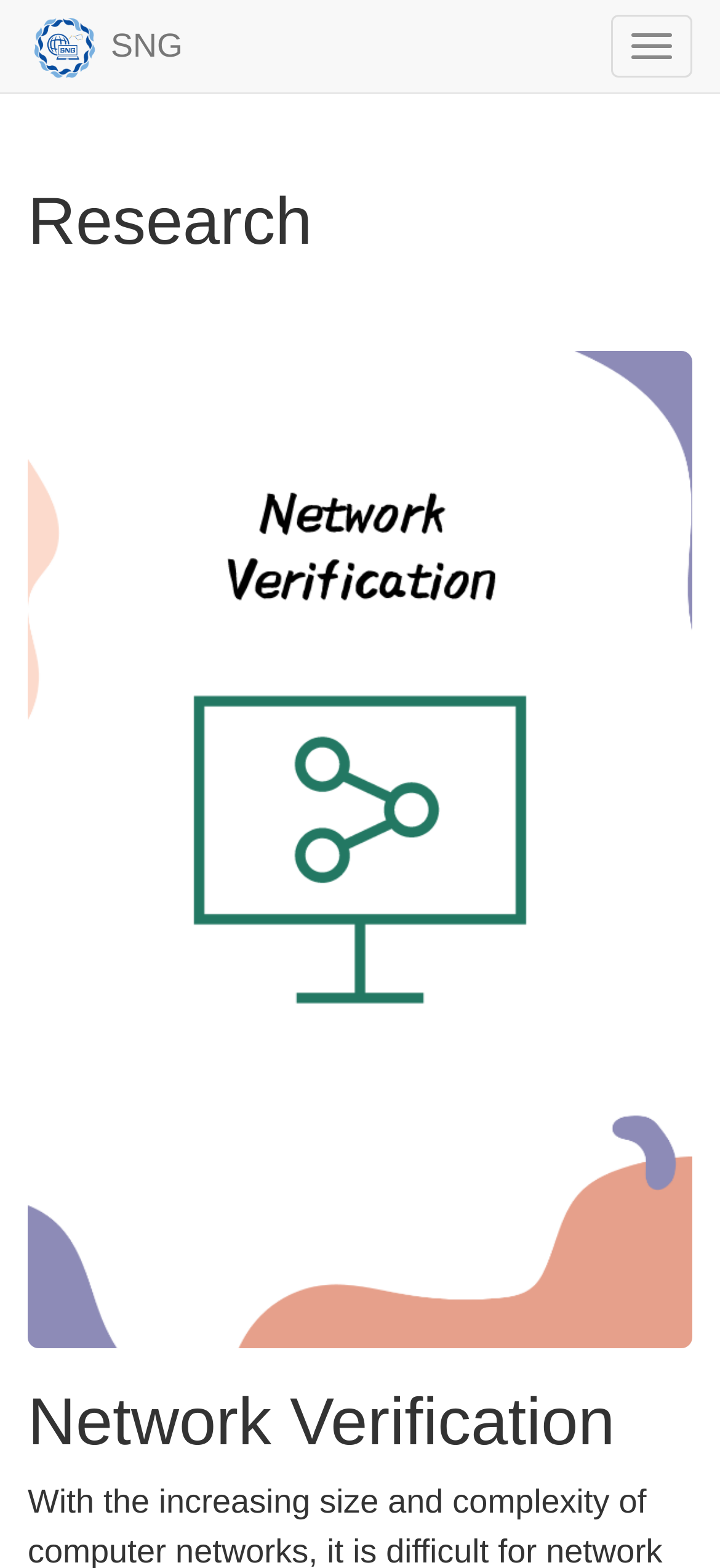Locate the bounding box of the user interface element based on this description: "SNG".

[0.0, 0.0, 0.292, 0.059]